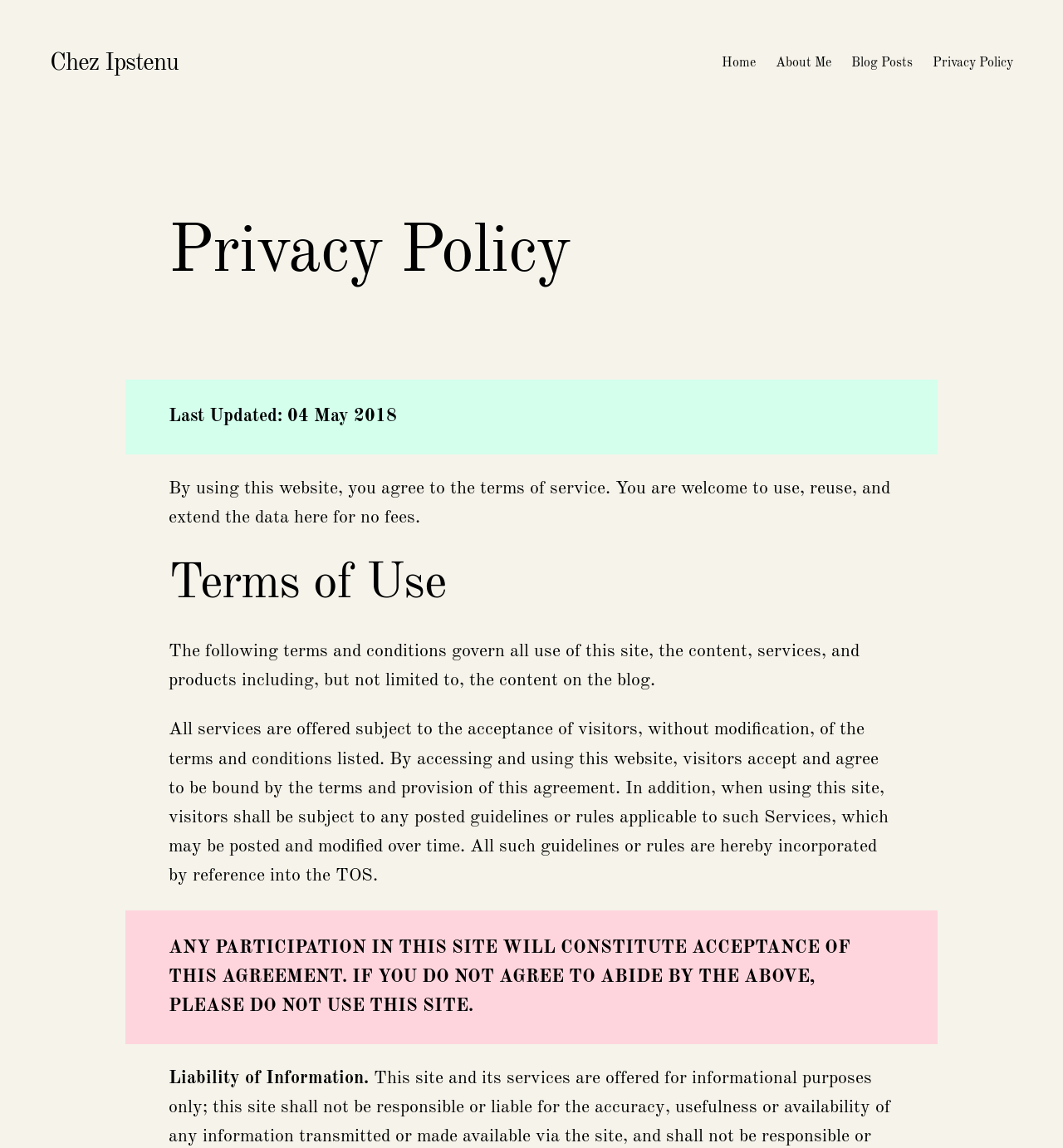What is the section about after 'Terms of Use'?
Based on the visual content, answer with a single word or a brief phrase.

Liability of Information